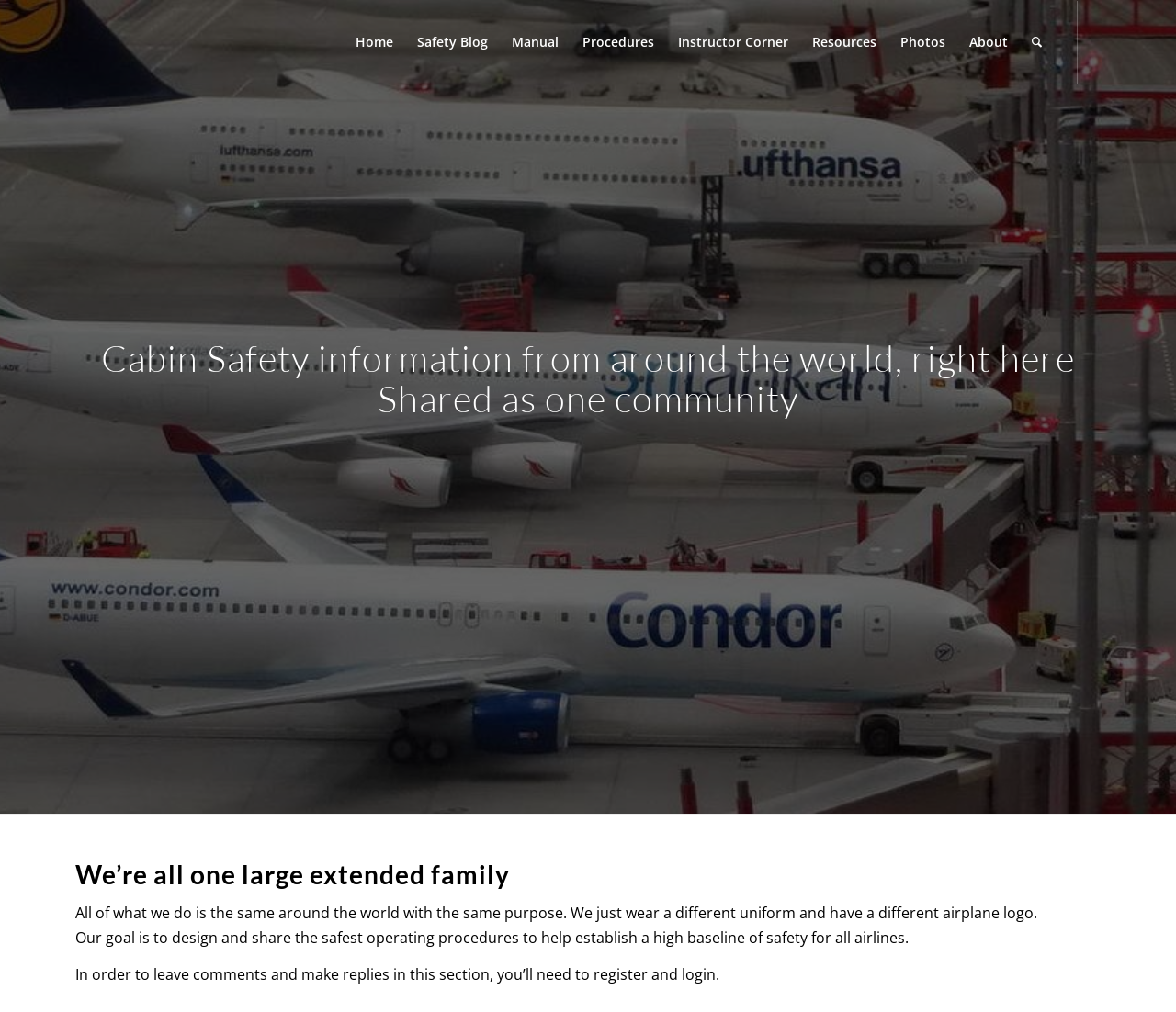What is required to leave comments and make replies?
Provide a detailed answer to the question using information from the image.

As stated in the StaticText 'In order to leave comments and make replies in this section, you’ll need to register and login.', users need to register and login to leave comments and make replies.